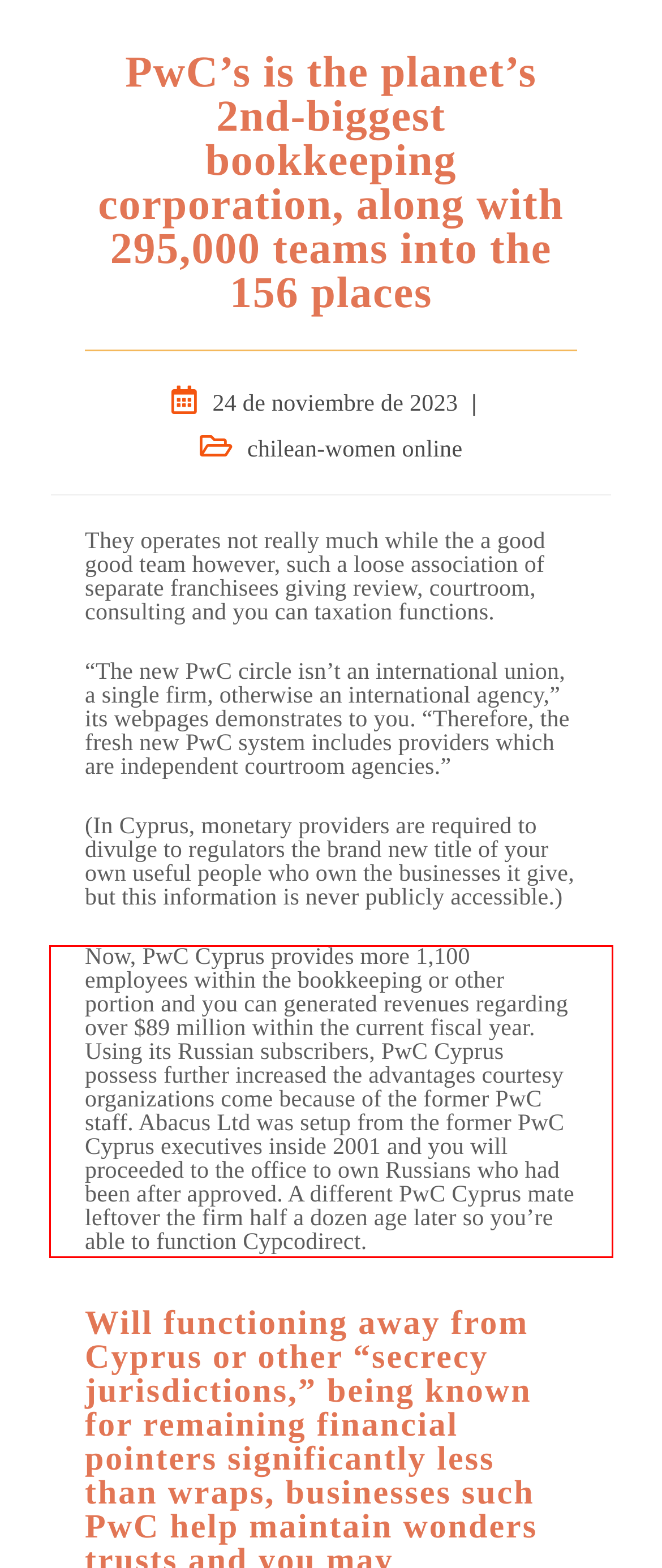Given a screenshot of a webpage, identify the red bounding box and perform OCR to recognize the text within that box.

Now, PwC Cyprus provides more 1,100 employees within the bookkeeping or other portion and you can generated revenues regarding over $89 million within the current fiscal year. Using its Russian subscribers, PwC Cyprus possess further increased the advantages courtesy organizations come because of the former PwC staff. Abacus Ltd was setup from the former PwC Cyprus executives inside 2001 and you will proceeded to the office to own Russians who had been after approved. A different PwC Cyprus mate leftover the firm half a dozen age later so you’re able to function Cypcodirect.